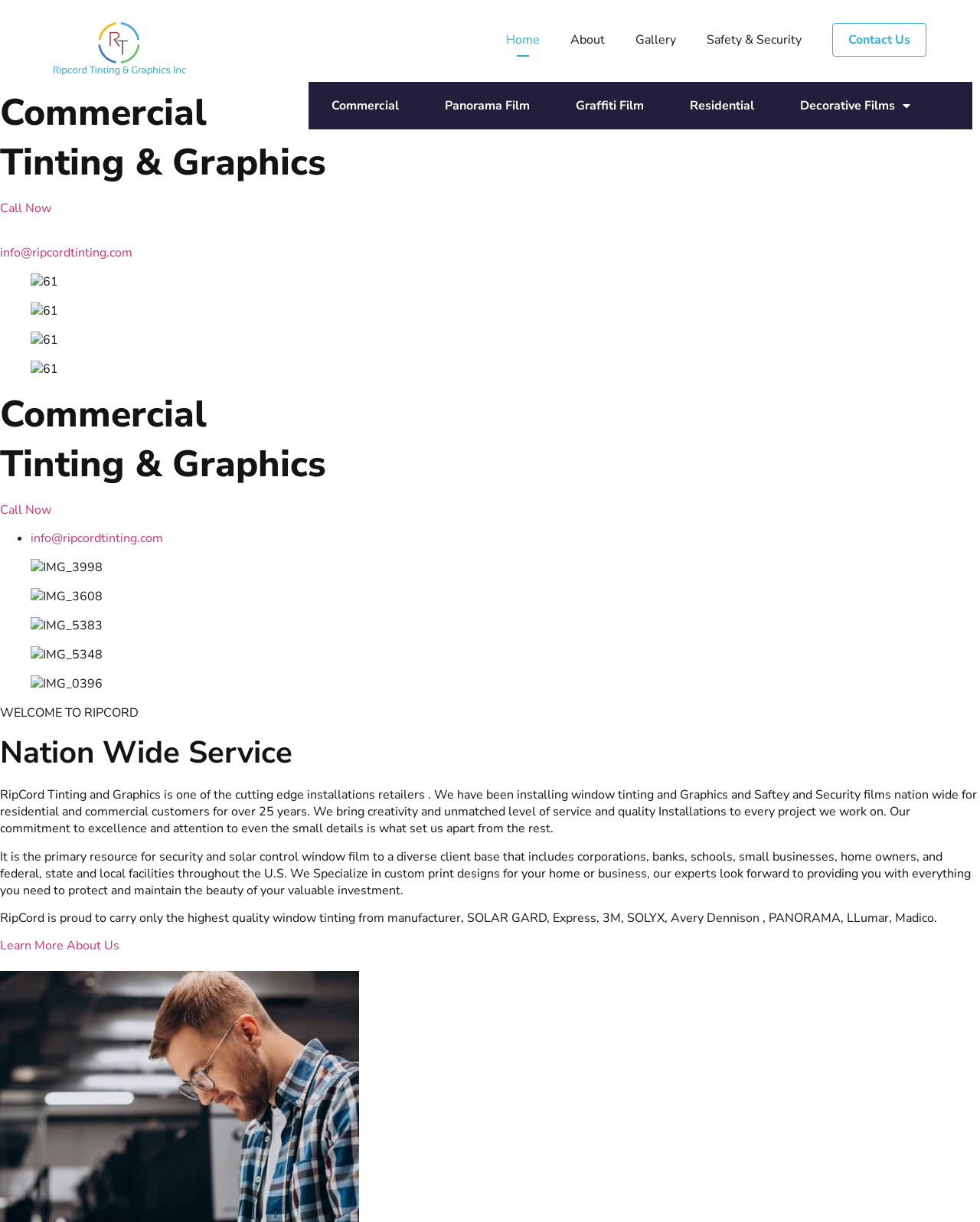Pinpoint the bounding box coordinates of the element you need to click to execute the following instruction: "View the 'Gallery' page". The bounding box should be represented by four float numbers between 0 and 1, in the format [left, top, right, bottom].

[0.633, 0.019, 0.705, 0.046]